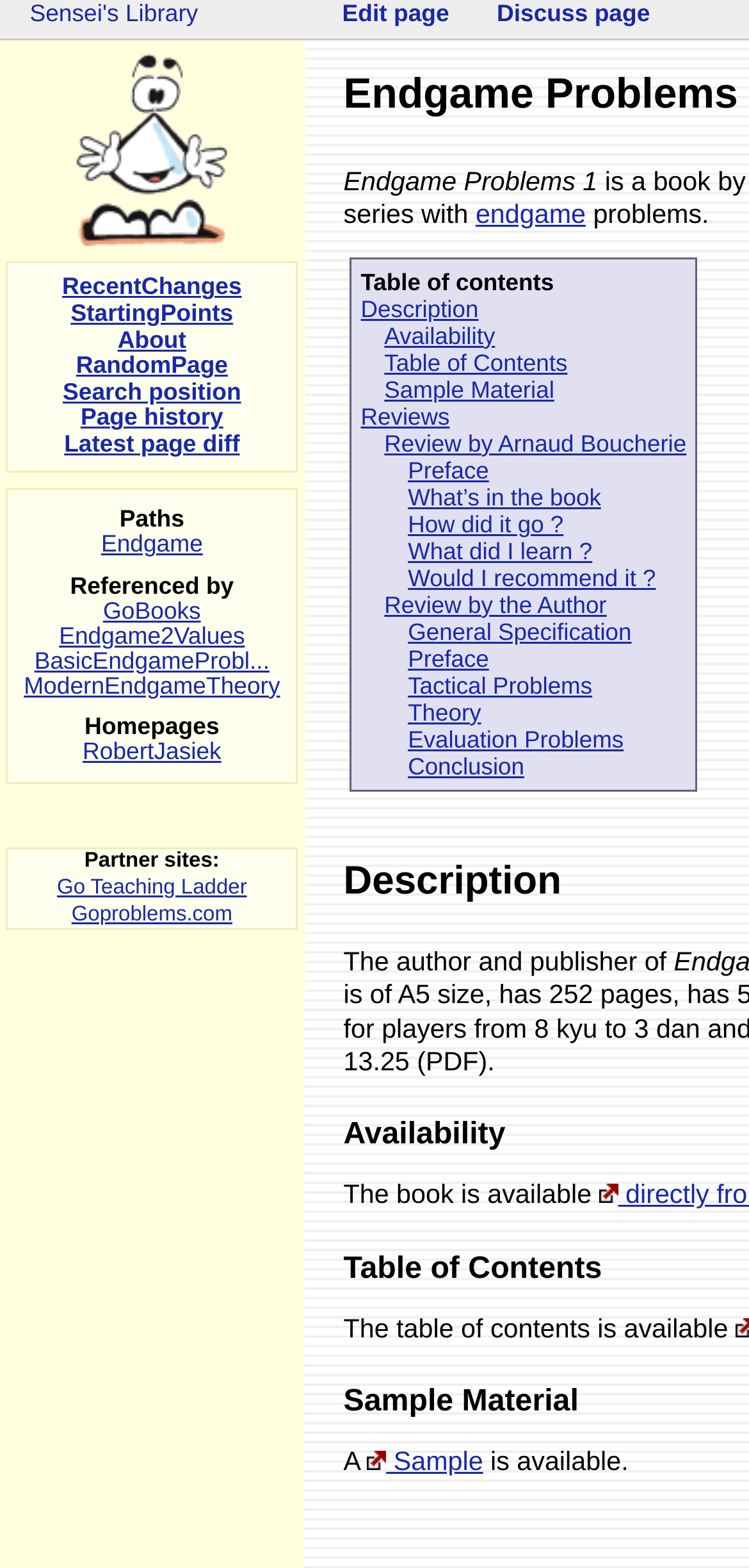What is the author and publisher of the book?
Based on the image, give a one-word or short phrase answer.

Not specified